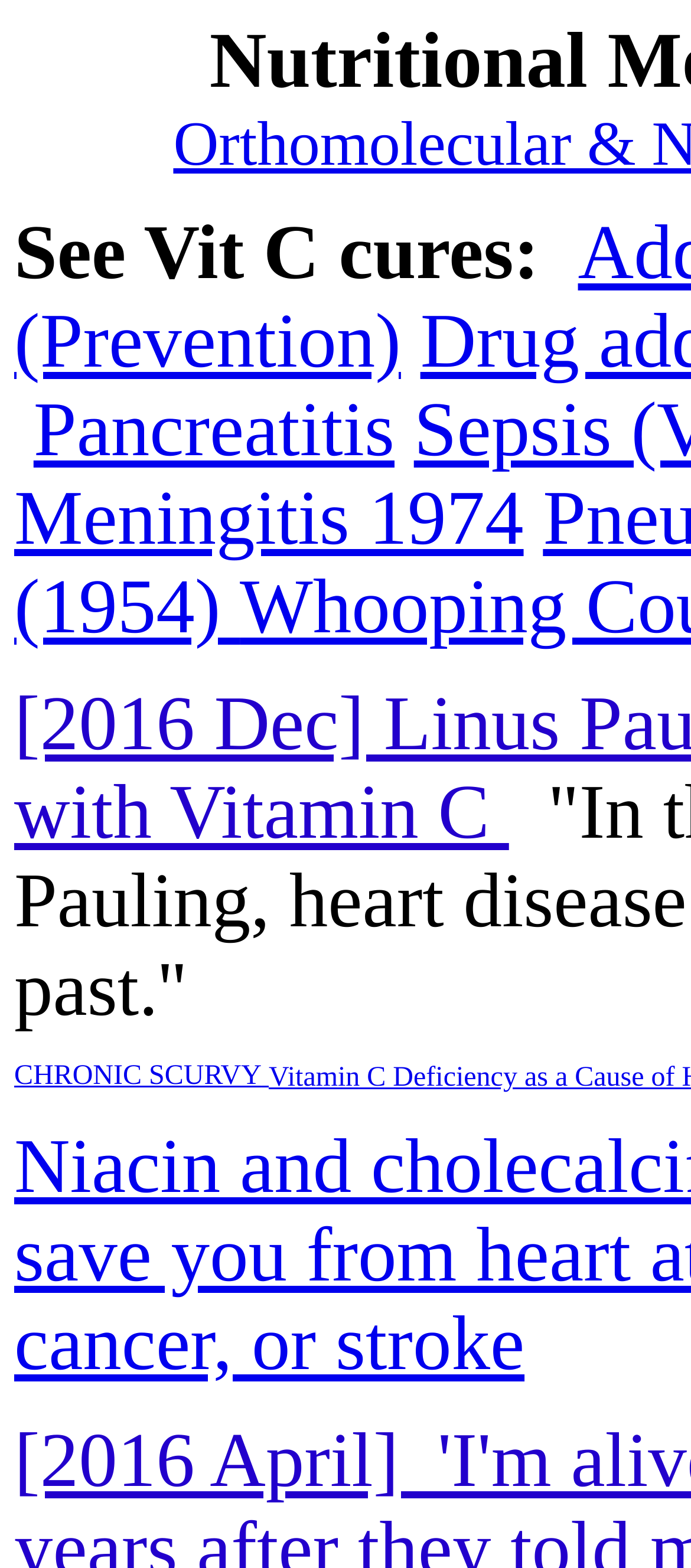From the webpage screenshot, predict the bounding box coordinates (top-left x, top-left y, bottom-right x, bottom-right y) for the UI element described here: CHRONIC SCURVY

[0.021, 0.677, 0.389, 0.696]